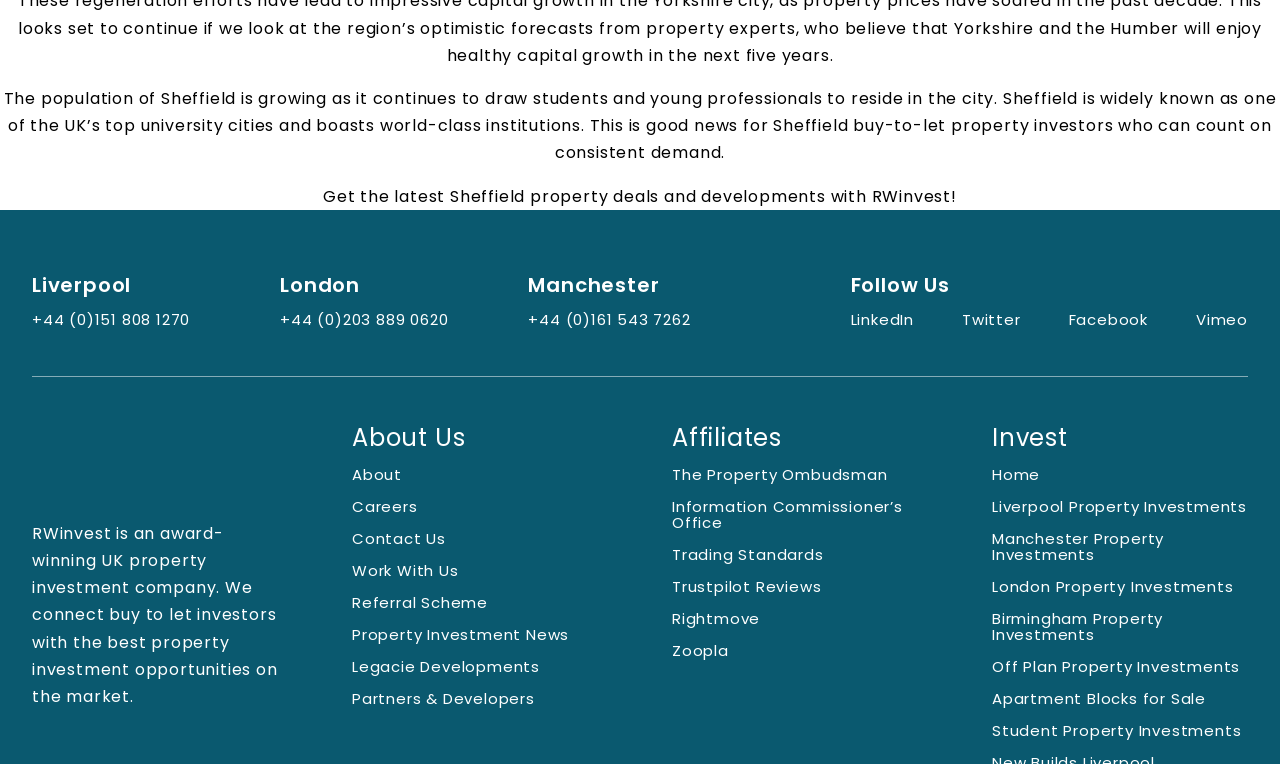Locate the bounding box coordinates of the element's region that should be clicked to carry out the following instruction: "Learn more about property investment in London". The coordinates need to be four float numbers between 0 and 1, i.e., [left, top, right, bottom].

[0.219, 0.404, 0.35, 0.432]